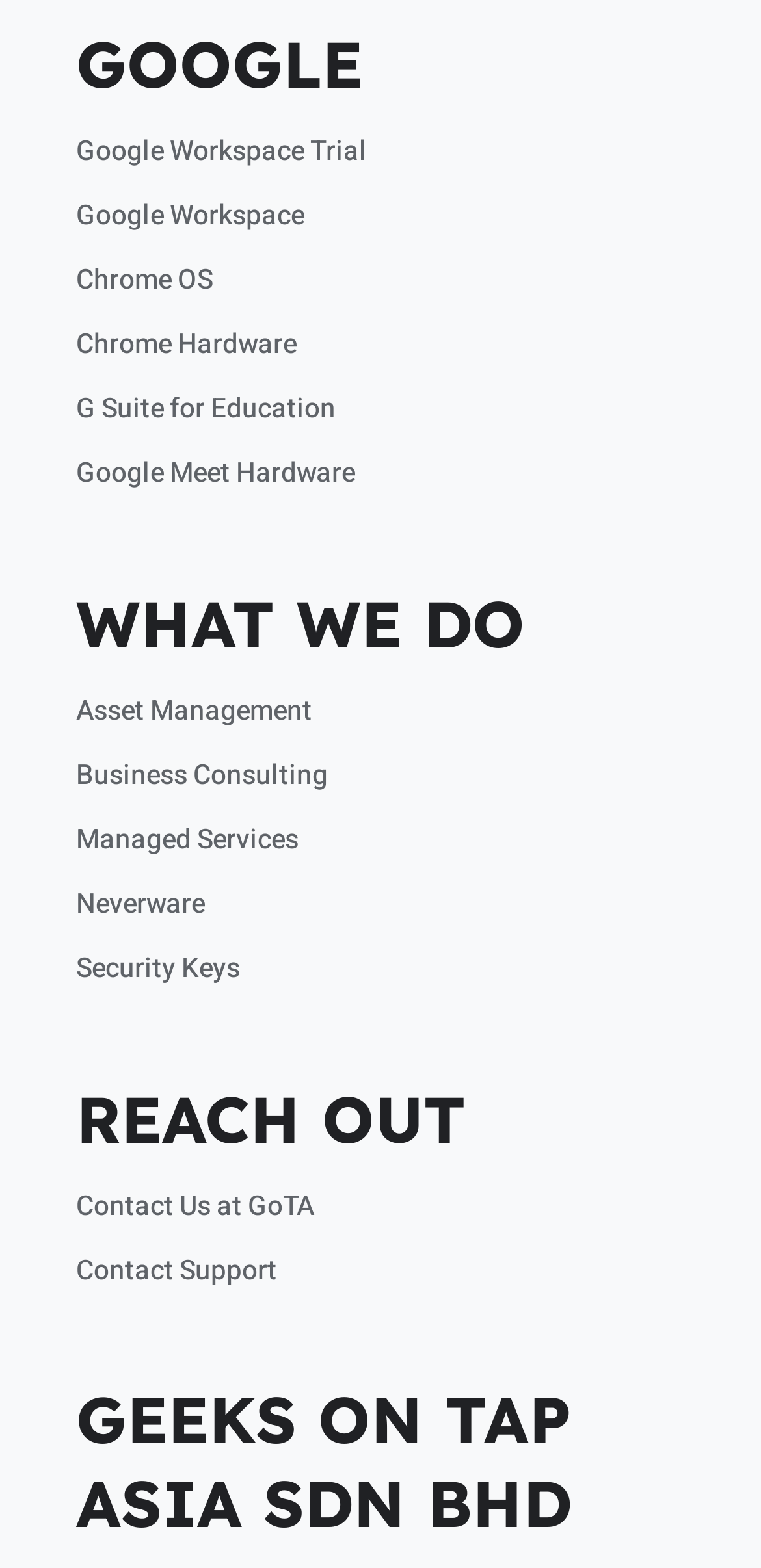Mark the bounding box of the element that matches the following description: "Contact Us at GoTA".

[0.1, 0.756, 0.413, 0.782]